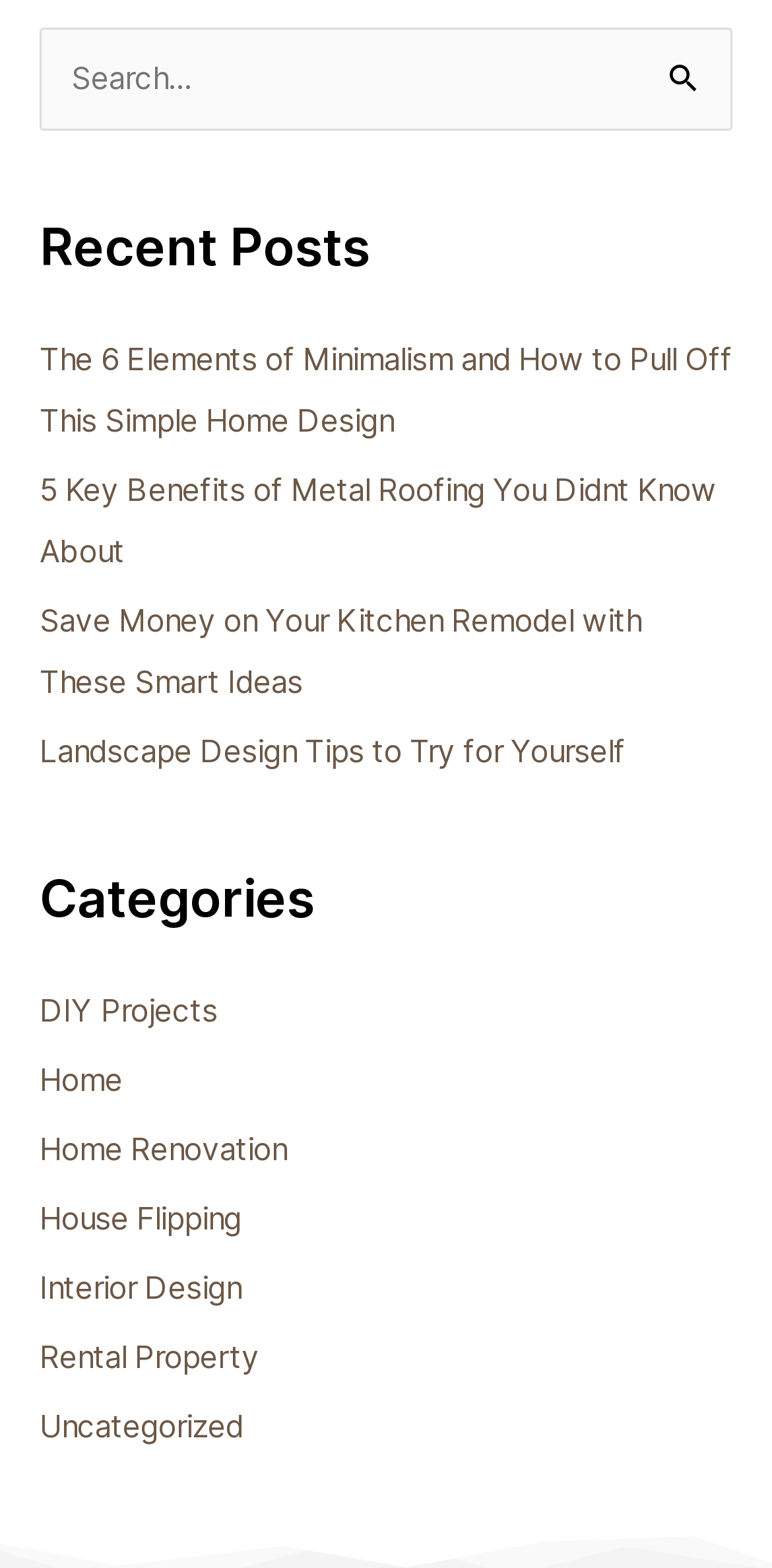What categories are available on the website?
Based on the image, respond with a single word or phrase.

6